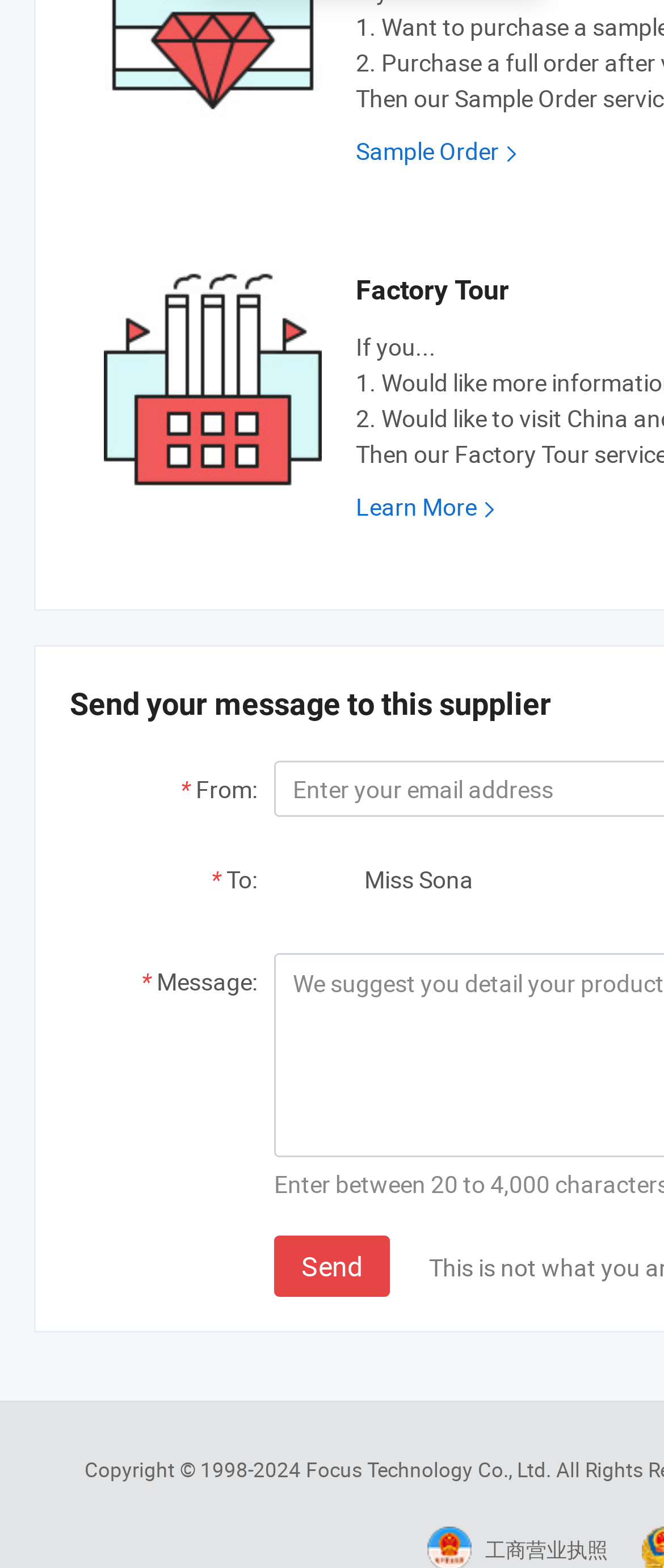From the image, can you give a detailed response to the question below:
What is the copyright year range?

I found the copyright year range by looking at the text at the bottom of the page, which says 'Copyright © 1998-2024'.